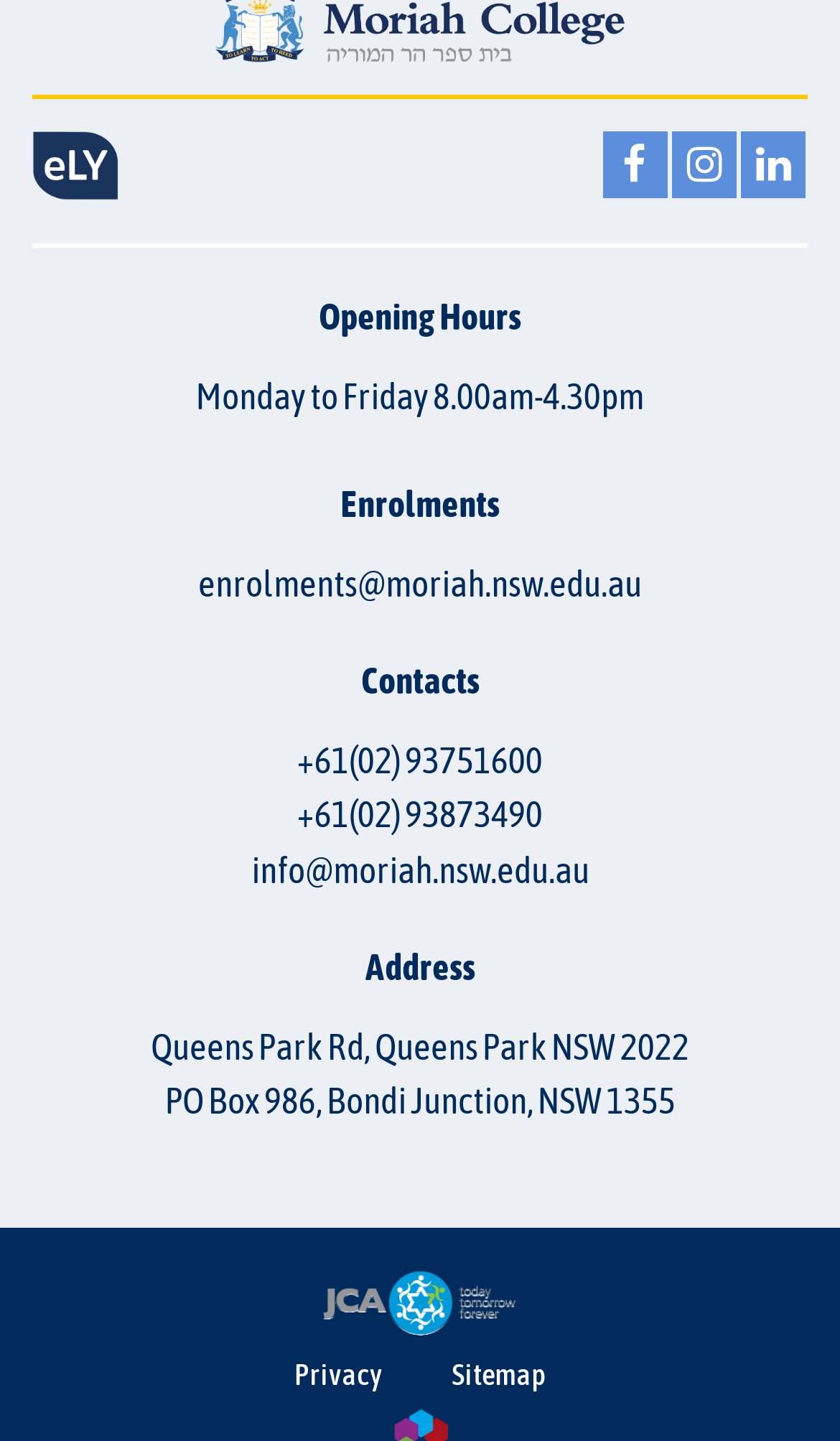What are the school's operating hours on weekdays?
Offer a detailed and full explanation in response to the question.

I found the operating hours by looking at the 'Opening Hours' section, where it is listed as 'Monday to Friday' with the corresponding hours.